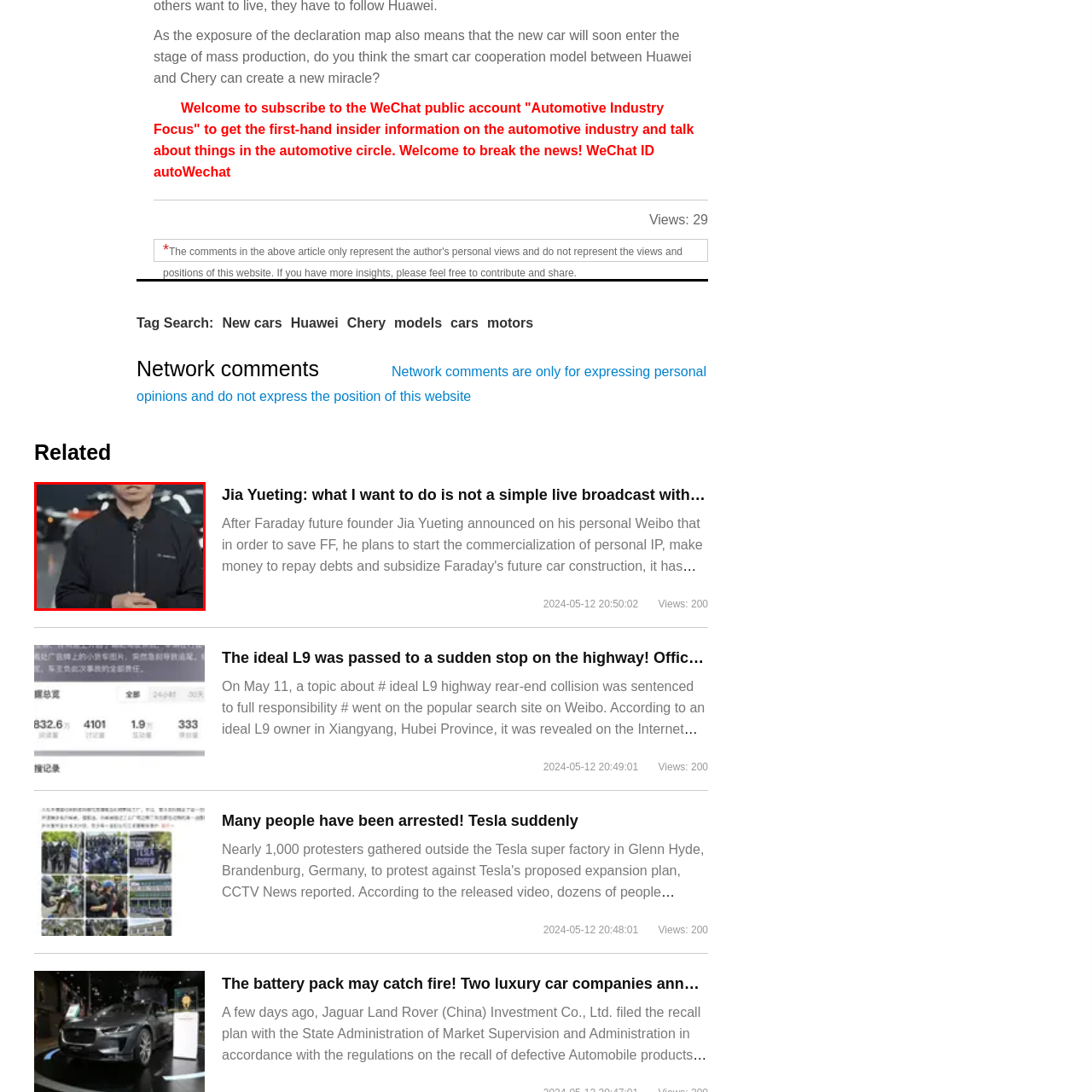Look at the area highlighted in the red box, What is the likely purpose of the event? Please provide an answer in a single word or phrase.

Promotional event or press conference